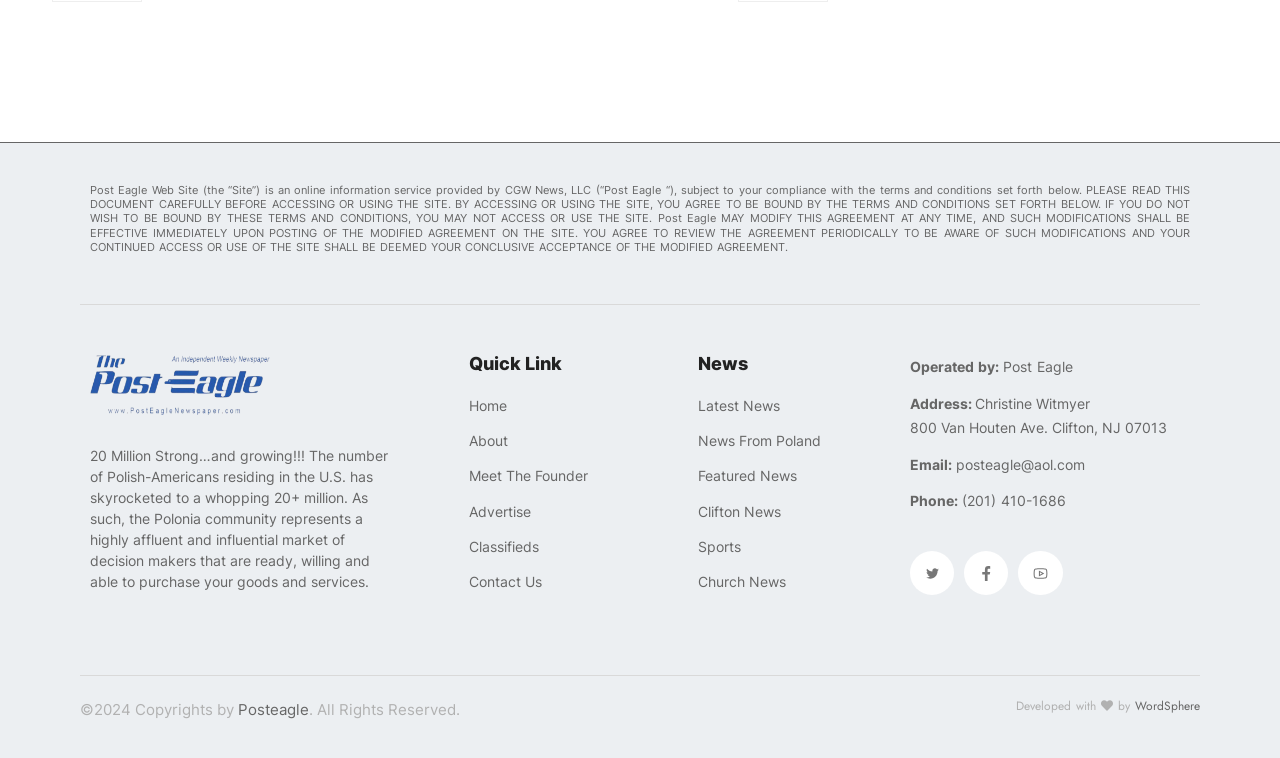Using the format (top-left x, top-left y, bottom-right x, bottom-right y), provide the bounding box coordinates for the described UI element. All values should be floating point numbers between 0 and 1: Clifton News

[0.545, 0.658, 0.695, 0.691]